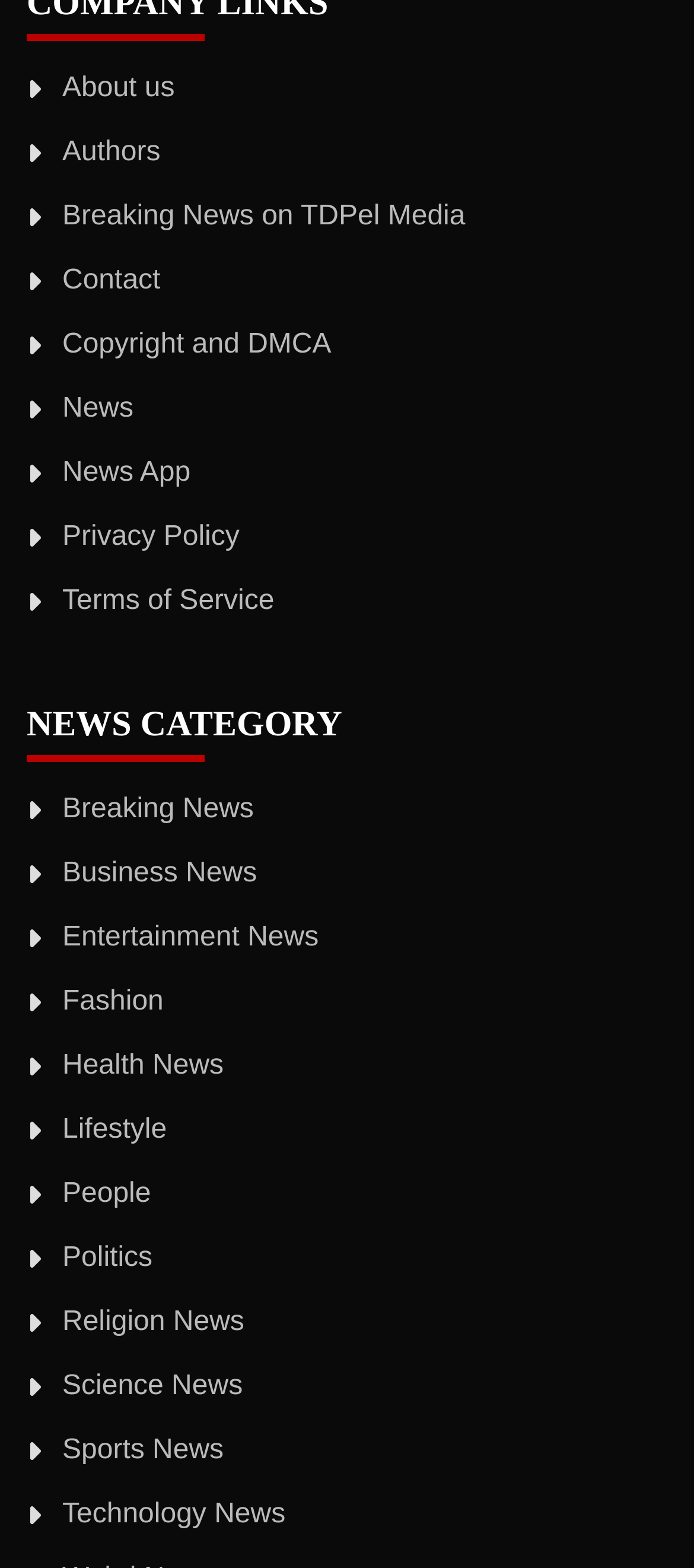Please identify the bounding box coordinates of the element's region that should be clicked to execute the following instruction: "check technology news". The bounding box coordinates must be four float numbers between 0 and 1, i.e., [left, top, right, bottom].

[0.09, 0.956, 0.411, 0.975]